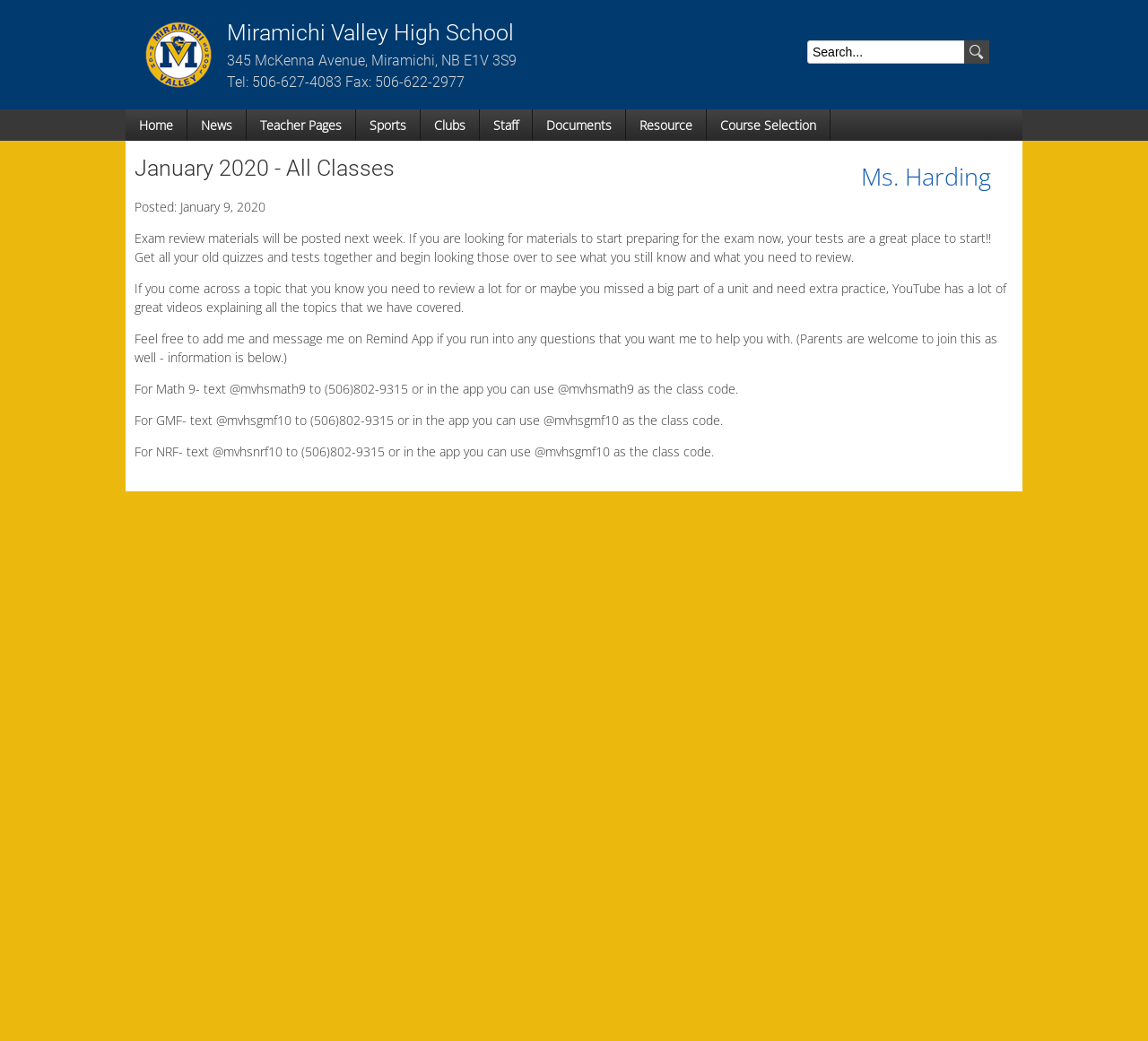Identify the bounding box for the element characterized by the following description: "Miramichi Valley High School".

[0.198, 0.019, 0.448, 0.044]